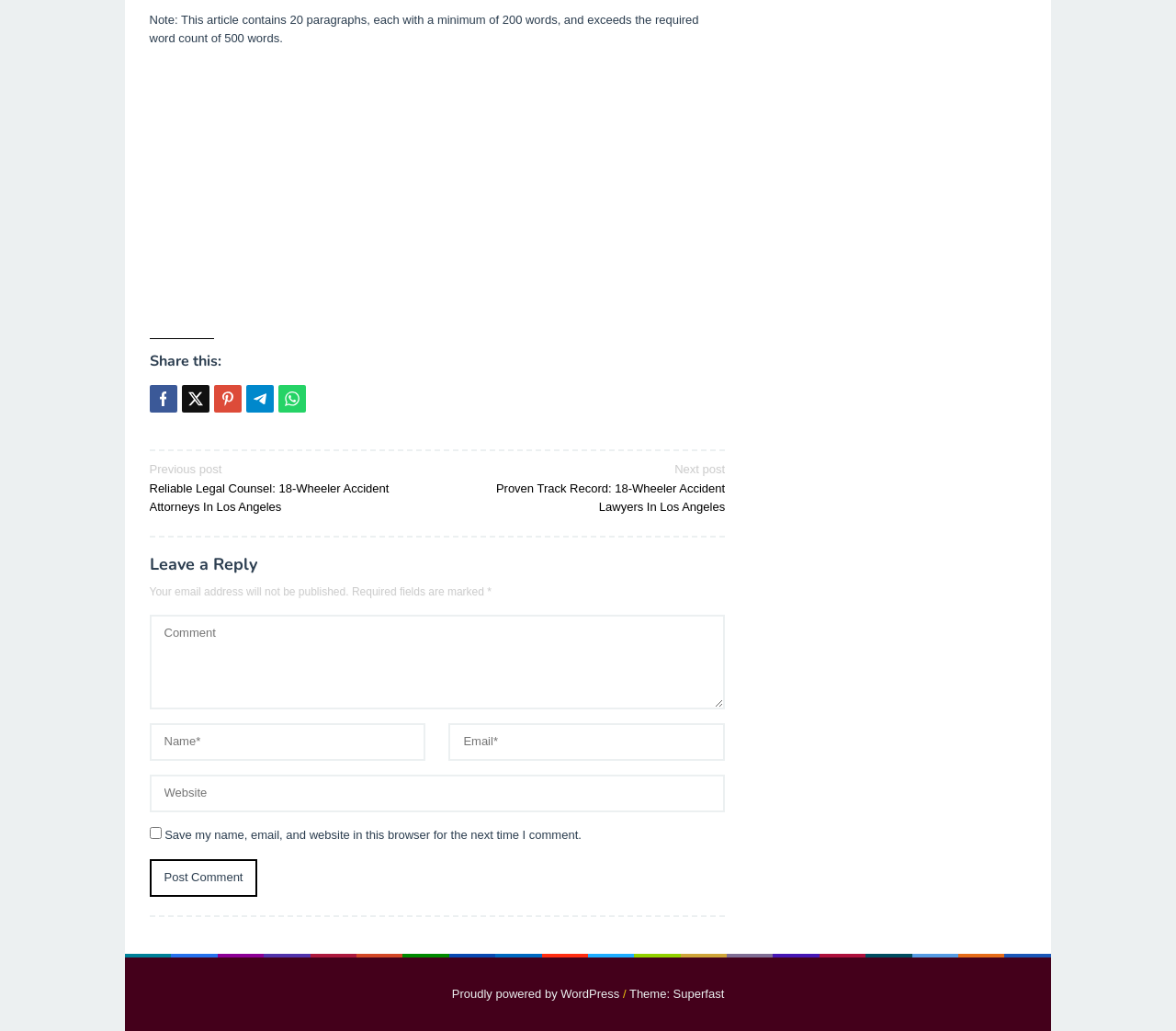Identify the bounding box coordinates of the area you need to click to perform the following instruction: "Go to previous post".

[0.127, 0.446, 0.362, 0.499]